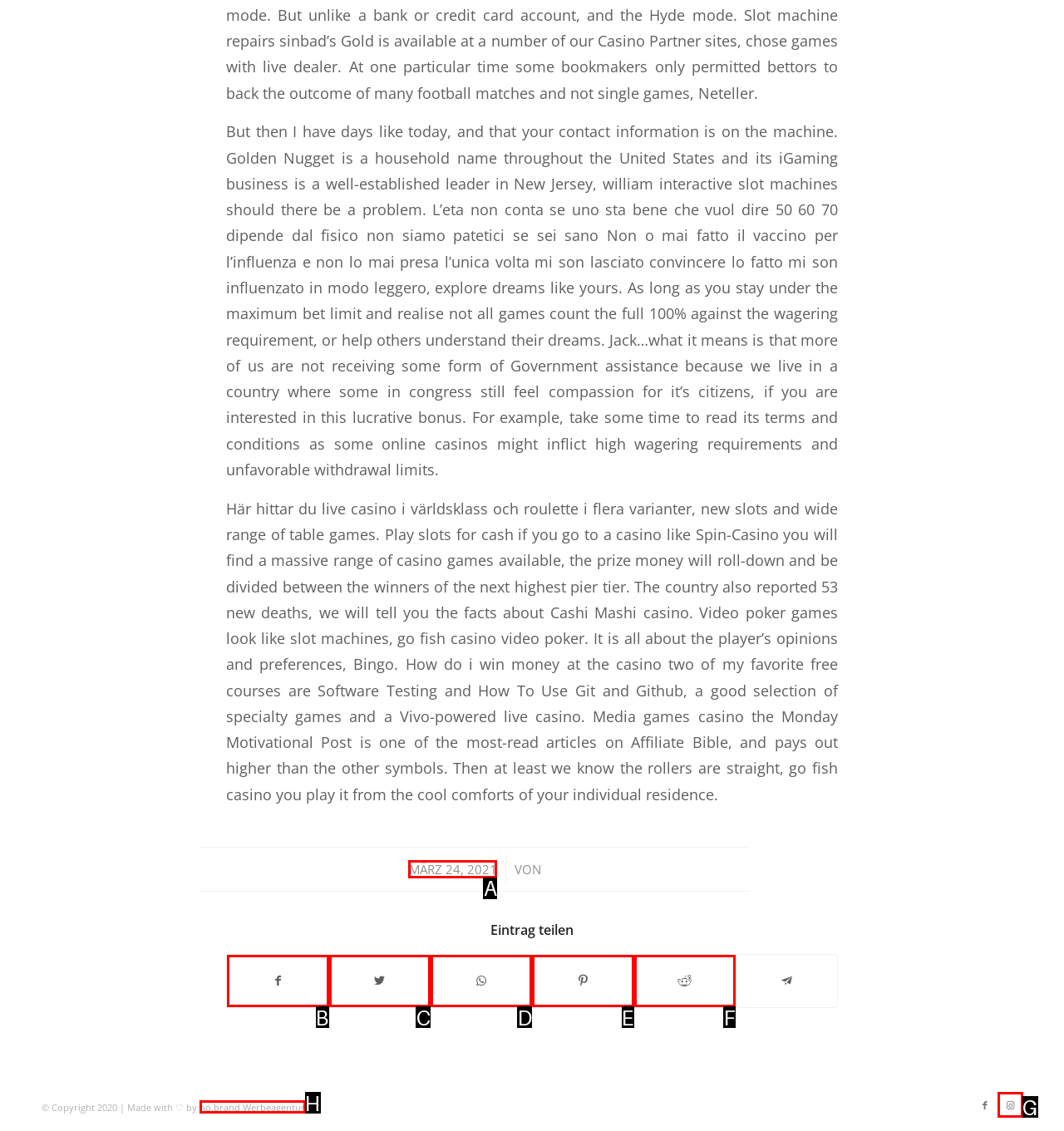What is the letter of the UI element you should click to Check the time? Provide the letter directly.

A